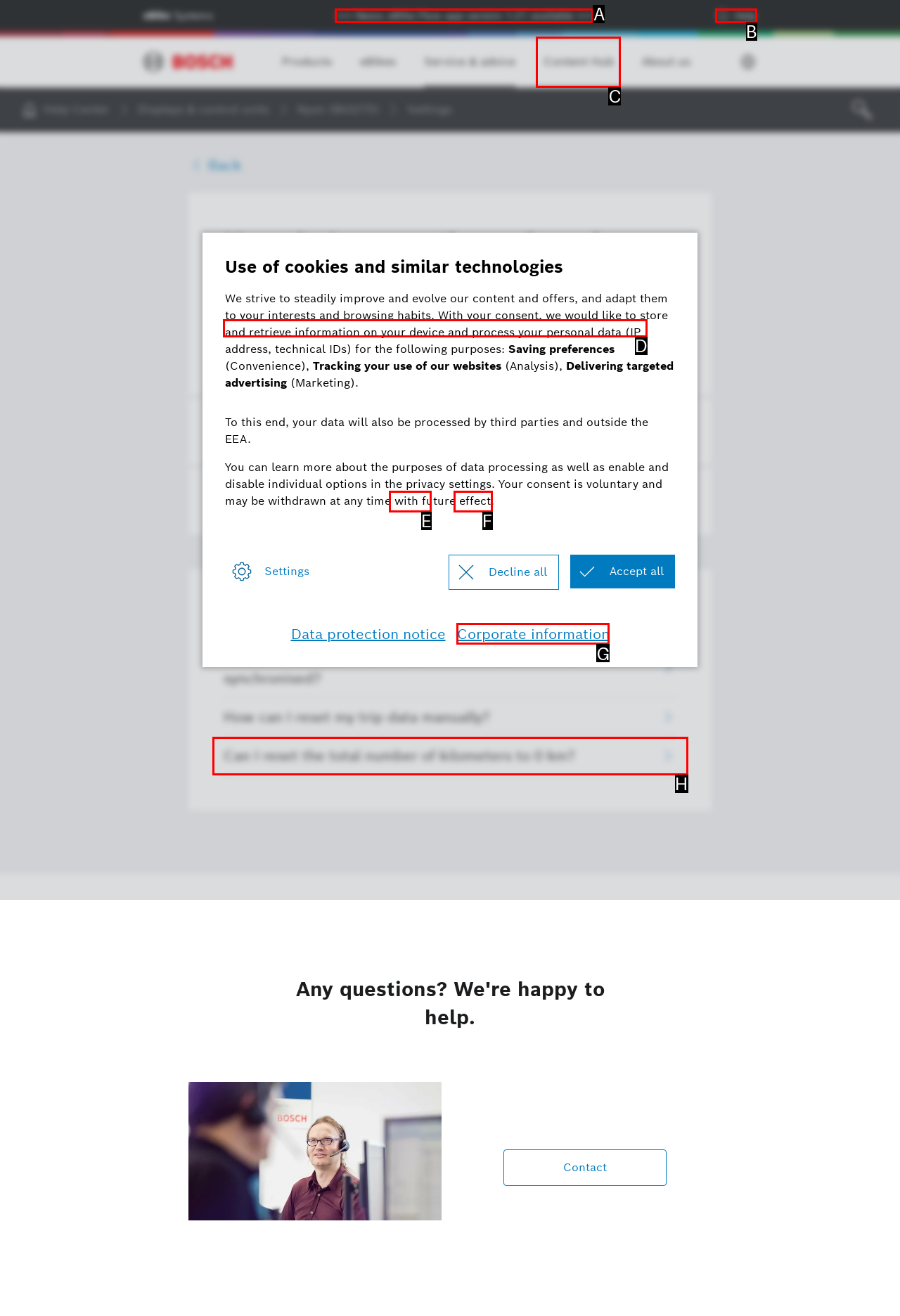Which HTML element should be clicked to fulfill the following task: Explore the 'Popular Tags' section?
Reply with the letter of the appropriate option from the choices given.

None